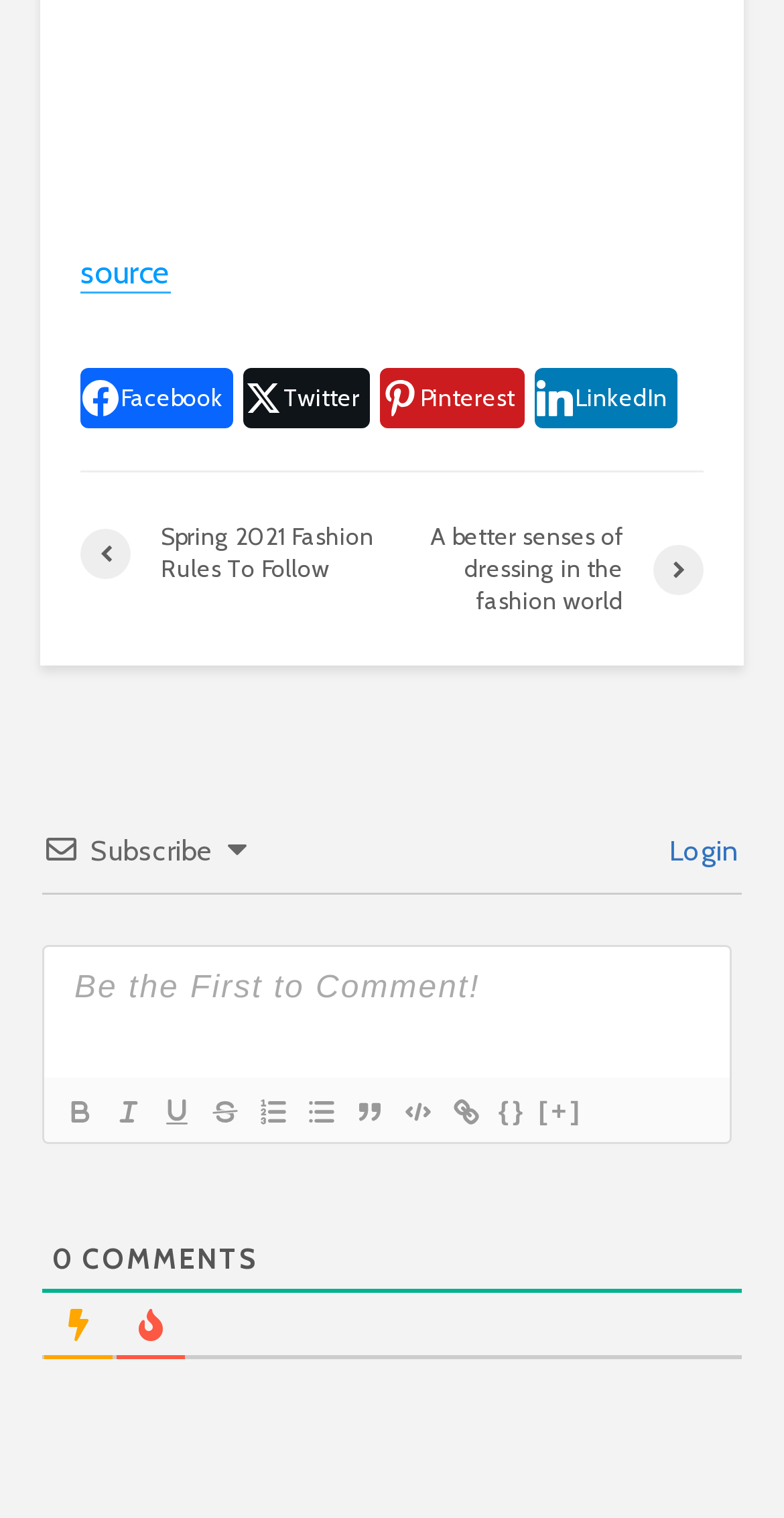Locate the bounding box of the UI element based on this description: "parent_node: {} title="Strike"". Provide four float numbers between 0 and 1 as [left, top, right, bottom].

[0.254, 0.717, 0.315, 0.748]